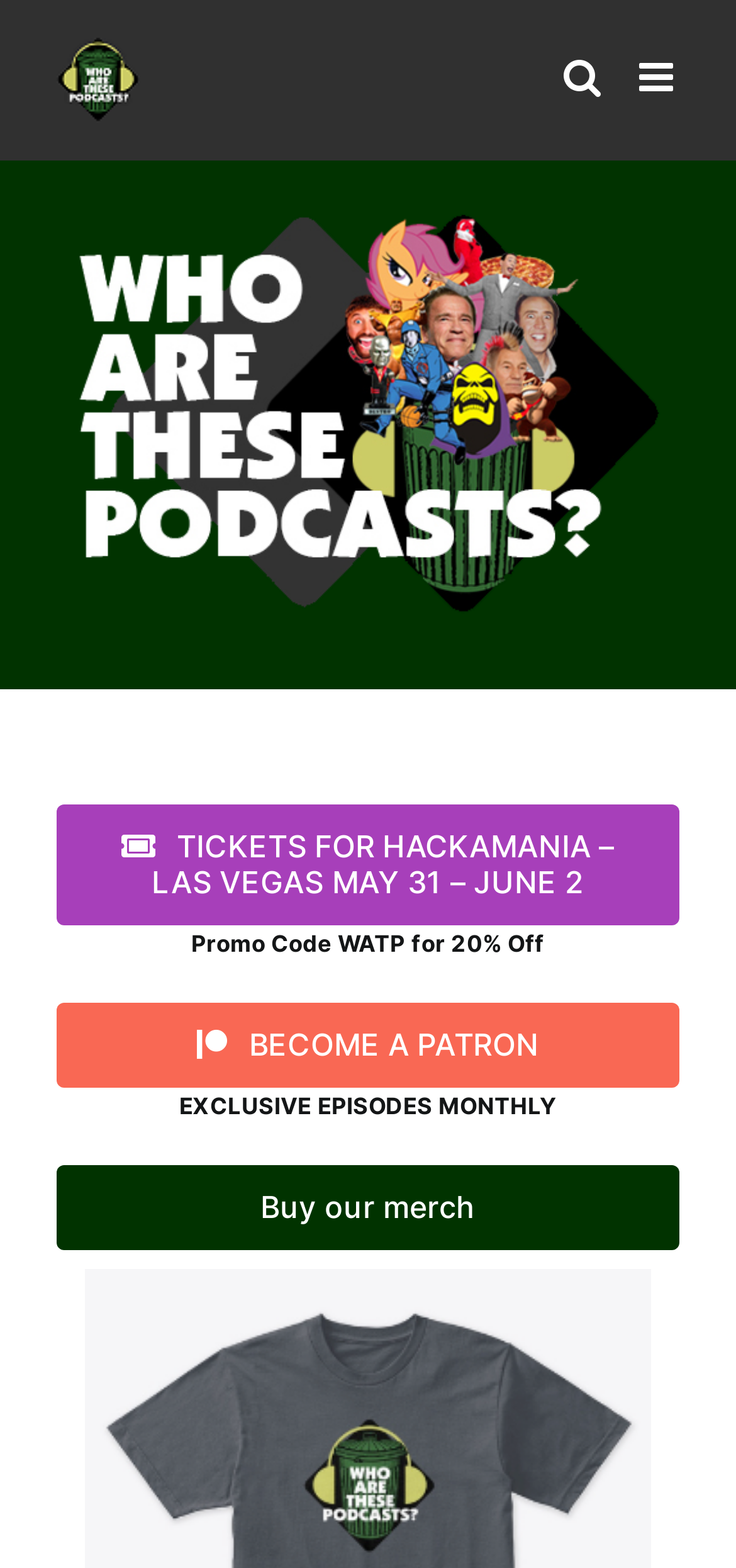Refer to the image and provide an in-depth answer to the question: 
How many types of products are available for purchase?

I found two types of products available for purchase: tickets for an event ('TICKETS FOR HACKAMANIA – LAS VEGAS MAY 31 – JUNE 2') and merchandise ('Buy our merch' and 'WATP-tshirt').